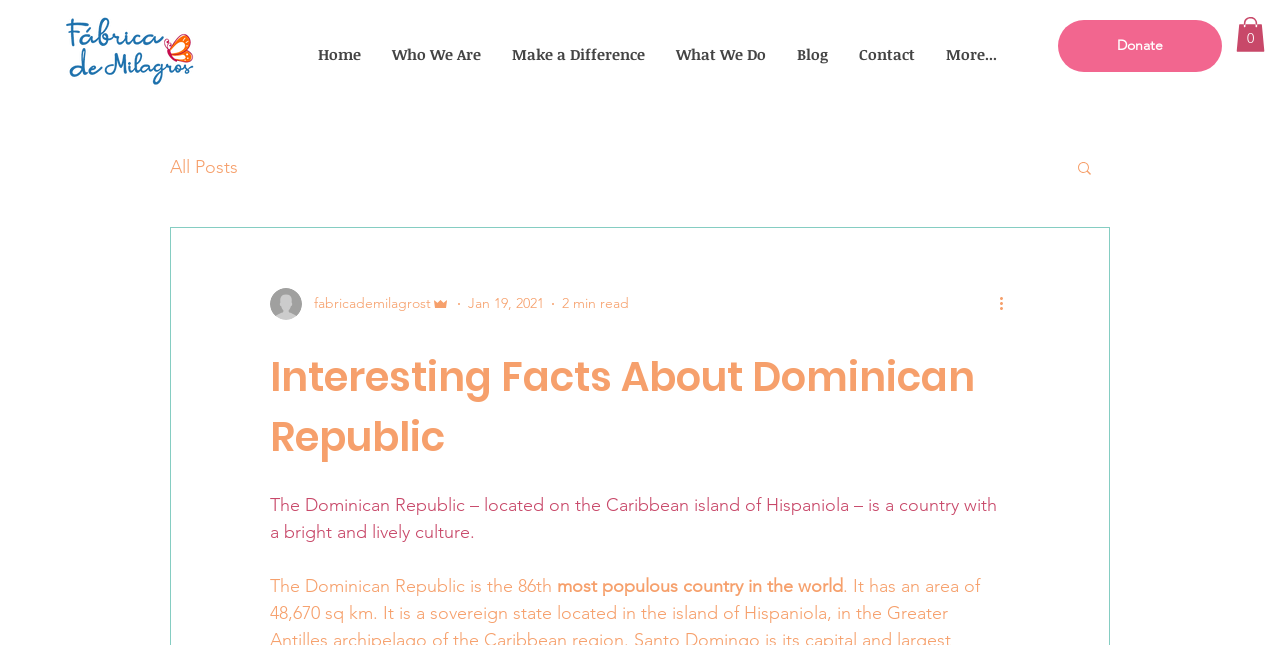What is the ranking of the Dominican Republic in terms of population?
Offer a detailed and exhaustive answer to the question.

The webpage mentions that 'The Dominican Republic is the 86th most populous country in the world'. Therefore, the answer is 86th.